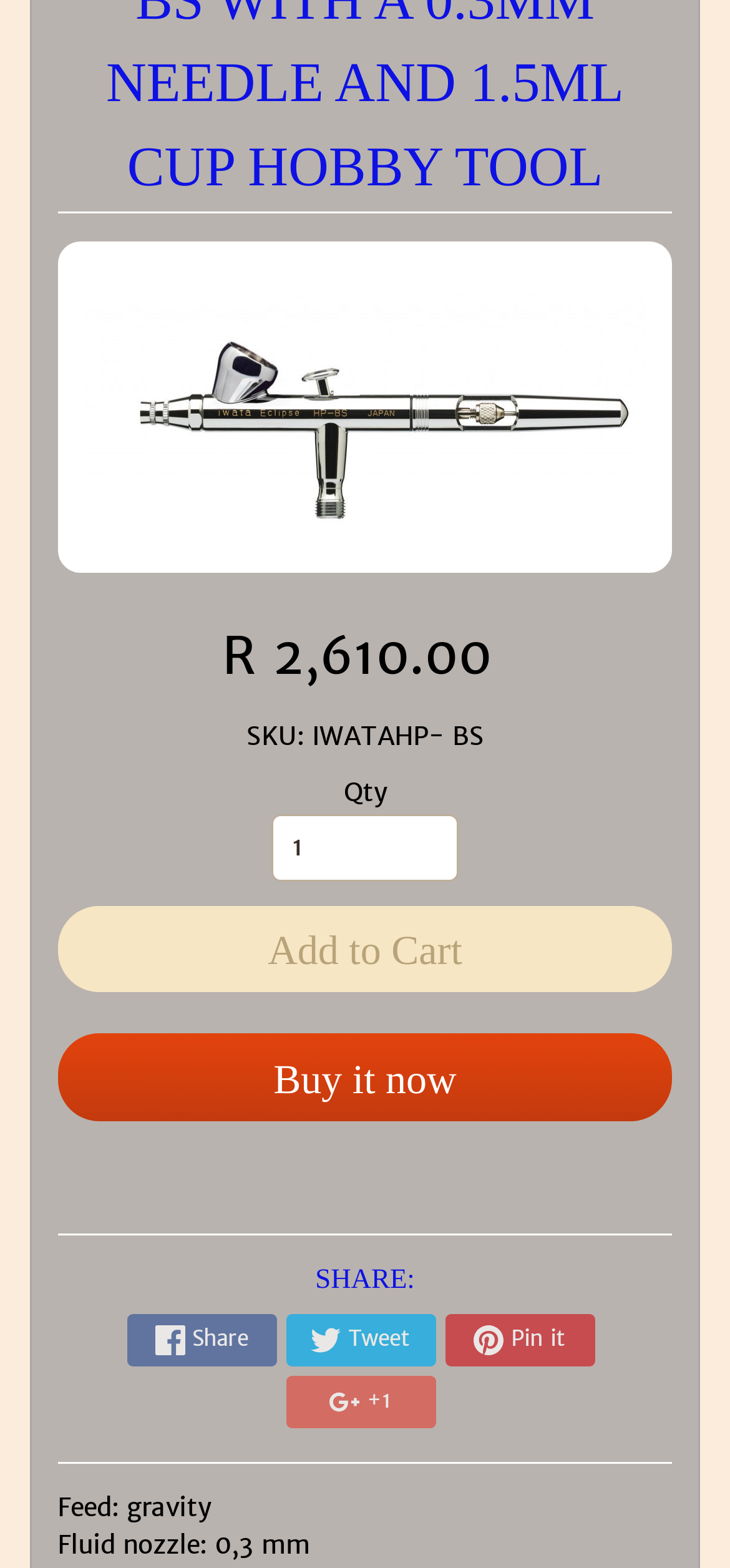Provide the bounding box coordinates in the format (top-left x, top-left y, bottom-right x, bottom-right y). All values are floating point numbers between 0 and 1. Determine the bounding box coordinate of the UI element described as: Add to Cart

[0.078, 0.578, 0.922, 0.633]